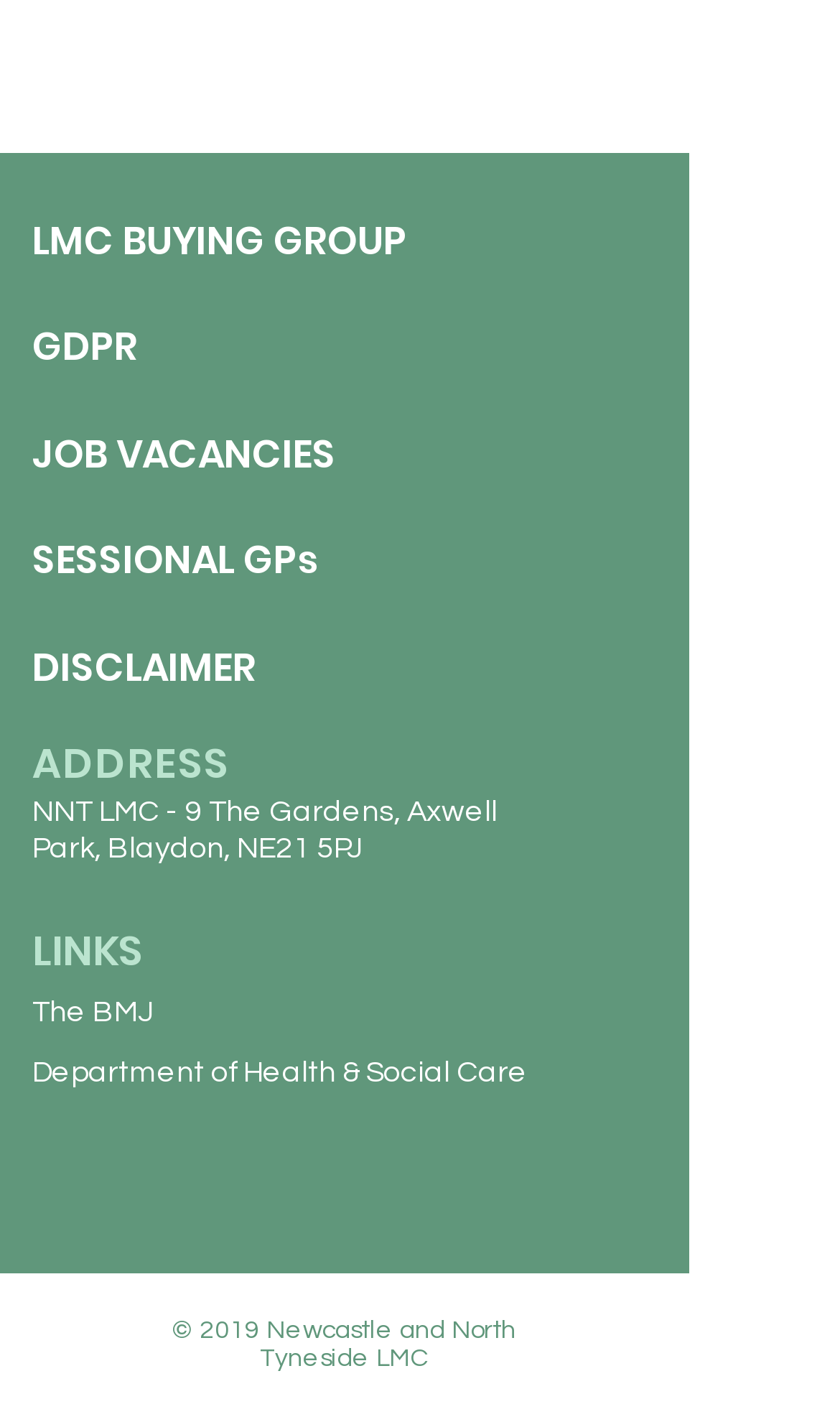Identify the bounding box coordinates of the section that should be clicked to achieve the task described: "Check ADDRESS".

[0.038, 0.515, 0.764, 0.559]